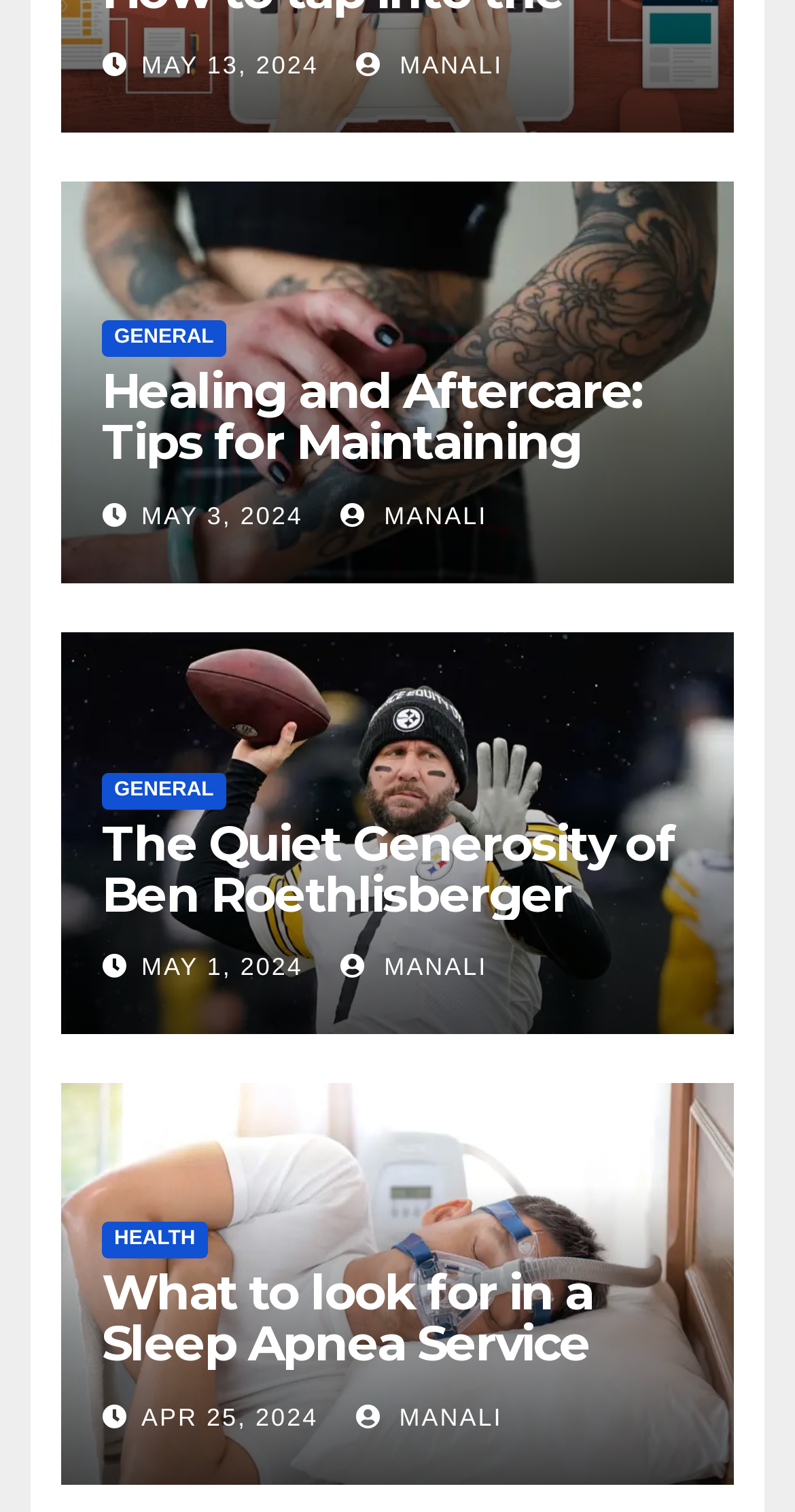Identify the coordinates of the bounding box for the element described below: "parent_node: GENERAL". Return the coordinates as four float numbers between 0 and 1: [left, top, right, bottom].

[0.077, 0.418, 0.923, 0.684]